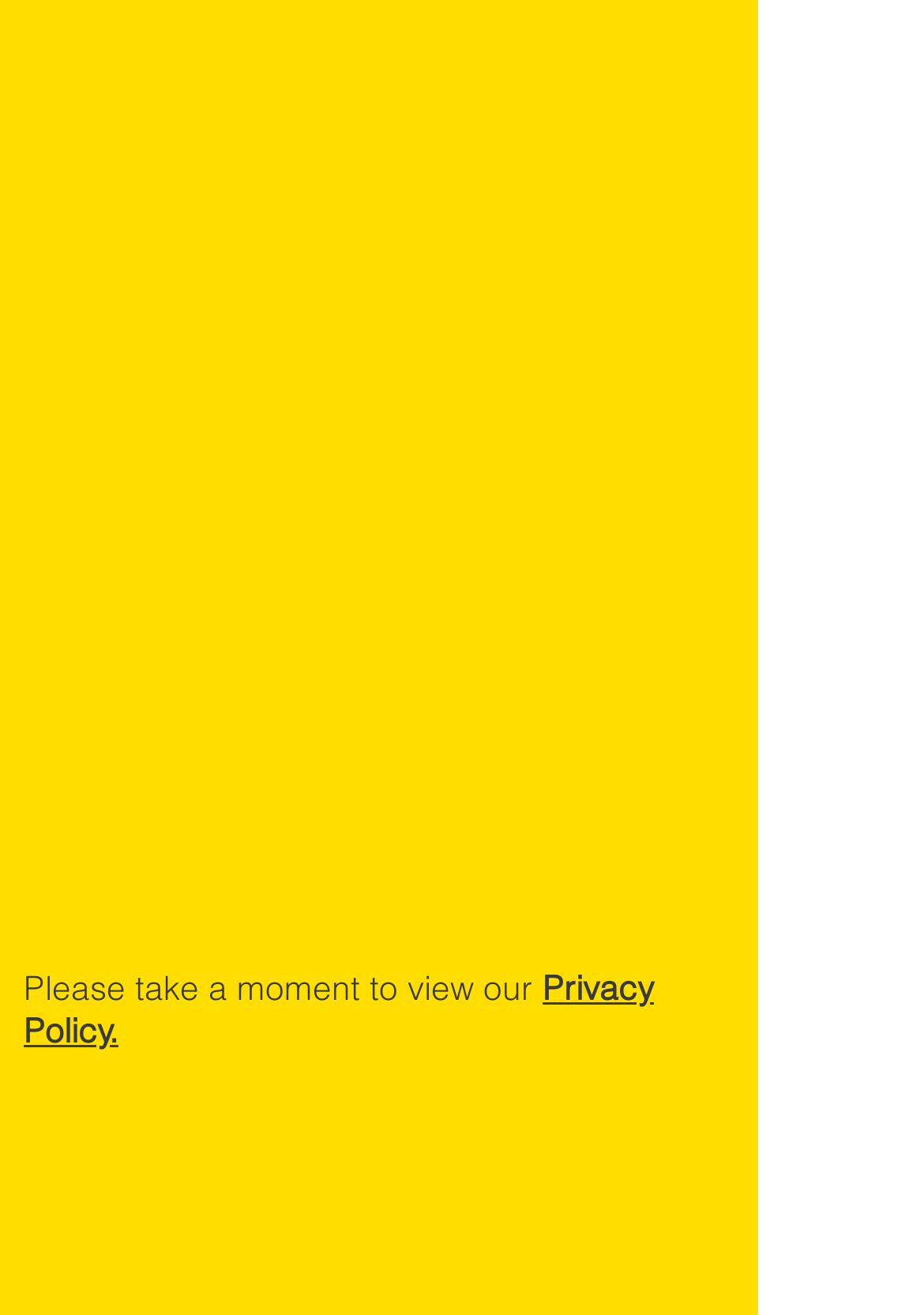Please find and report the bounding box coordinates of the element to click in order to perform the following action: "Click submit". The coordinates should be expressed as four float numbers between 0 and 1, in the format [left, top, right, bottom].

[0.256, 0.554, 0.564, 0.63]